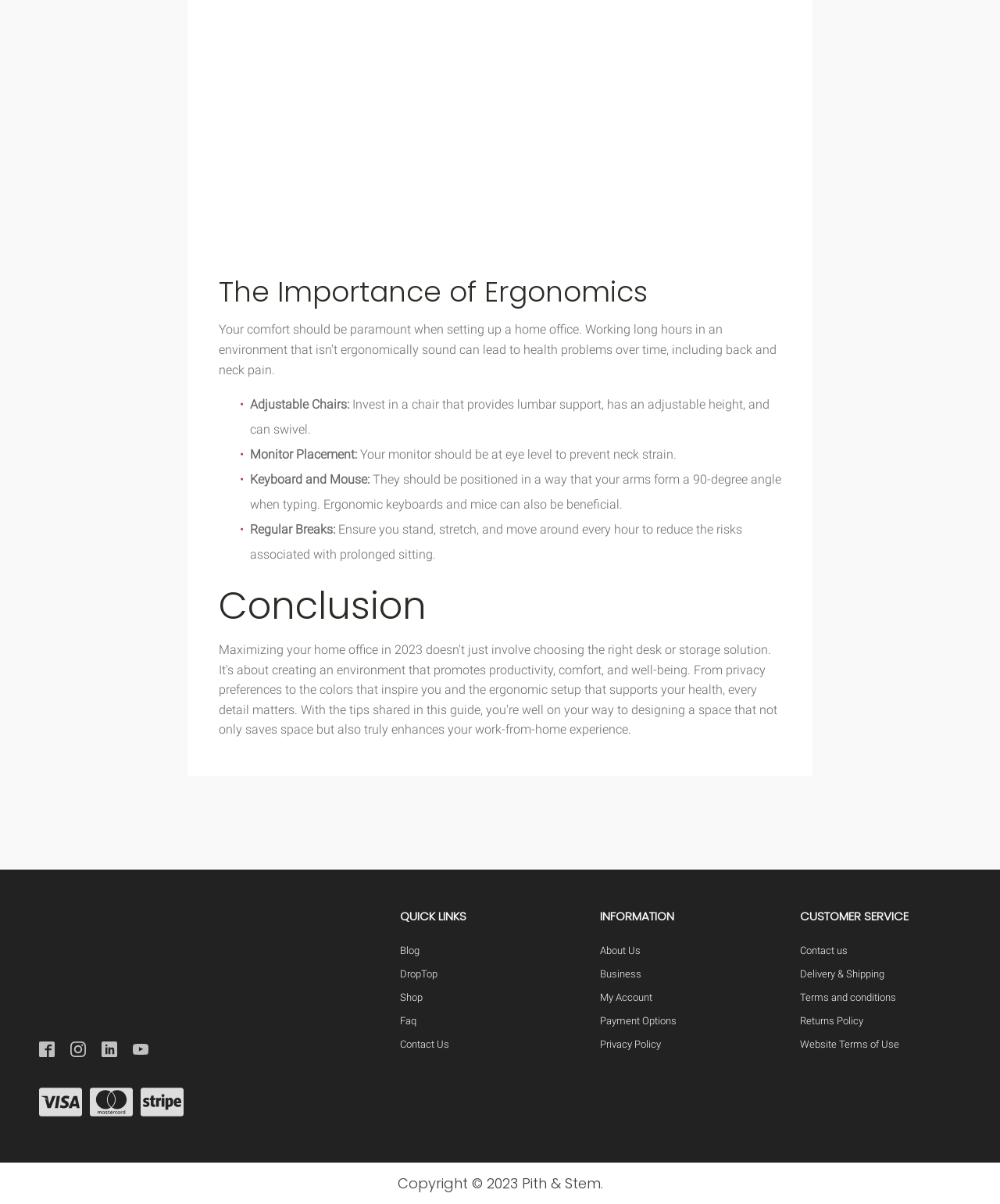Find the bounding box coordinates of the clickable element required to execute the following instruction: "Contact us". Provide the coordinates as four float numbers between 0 and 1, i.e., [left, top, right, bottom].

[0.8, 0.785, 0.848, 0.795]